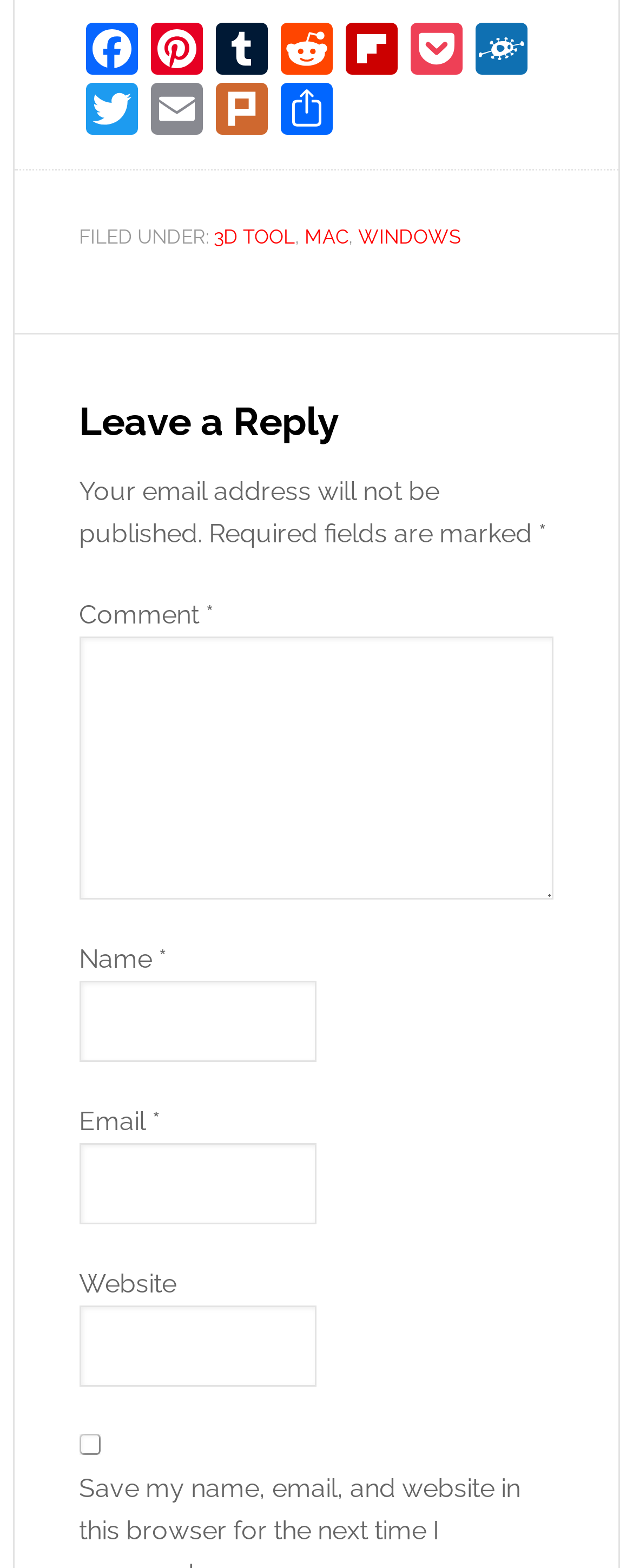Given the element description parent_node: Name * name="author", identify the bounding box coordinates for the UI element on the webpage screenshot. The format should be (top-left x, top-left y, bottom-right x, bottom-right y), with values between 0 and 1.

[0.125, 0.626, 0.5, 0.678]